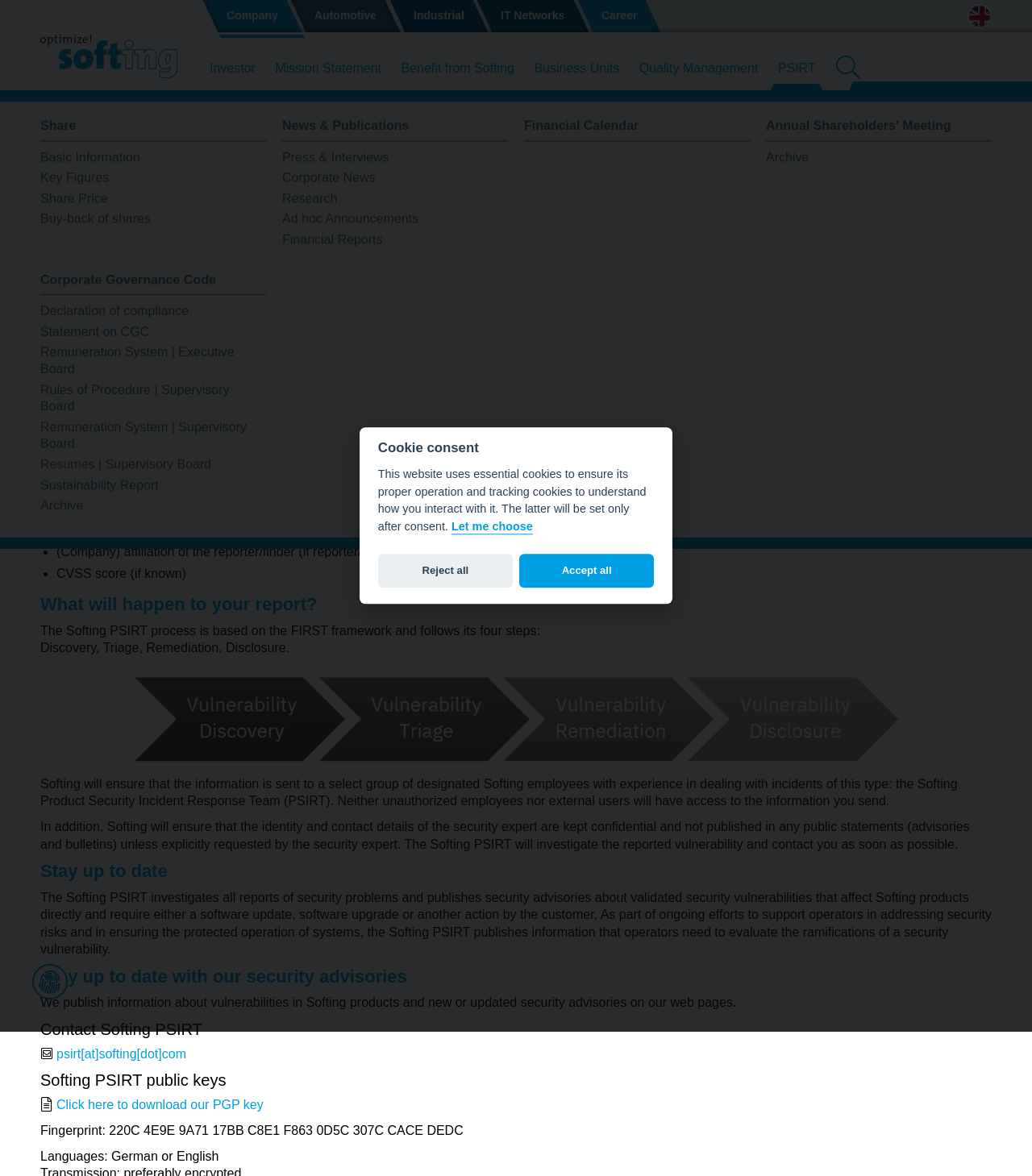Respond with a single word or short phrase to the following question: 
What information should be included in a vulnerability report?

Contact info, affected product, etc.